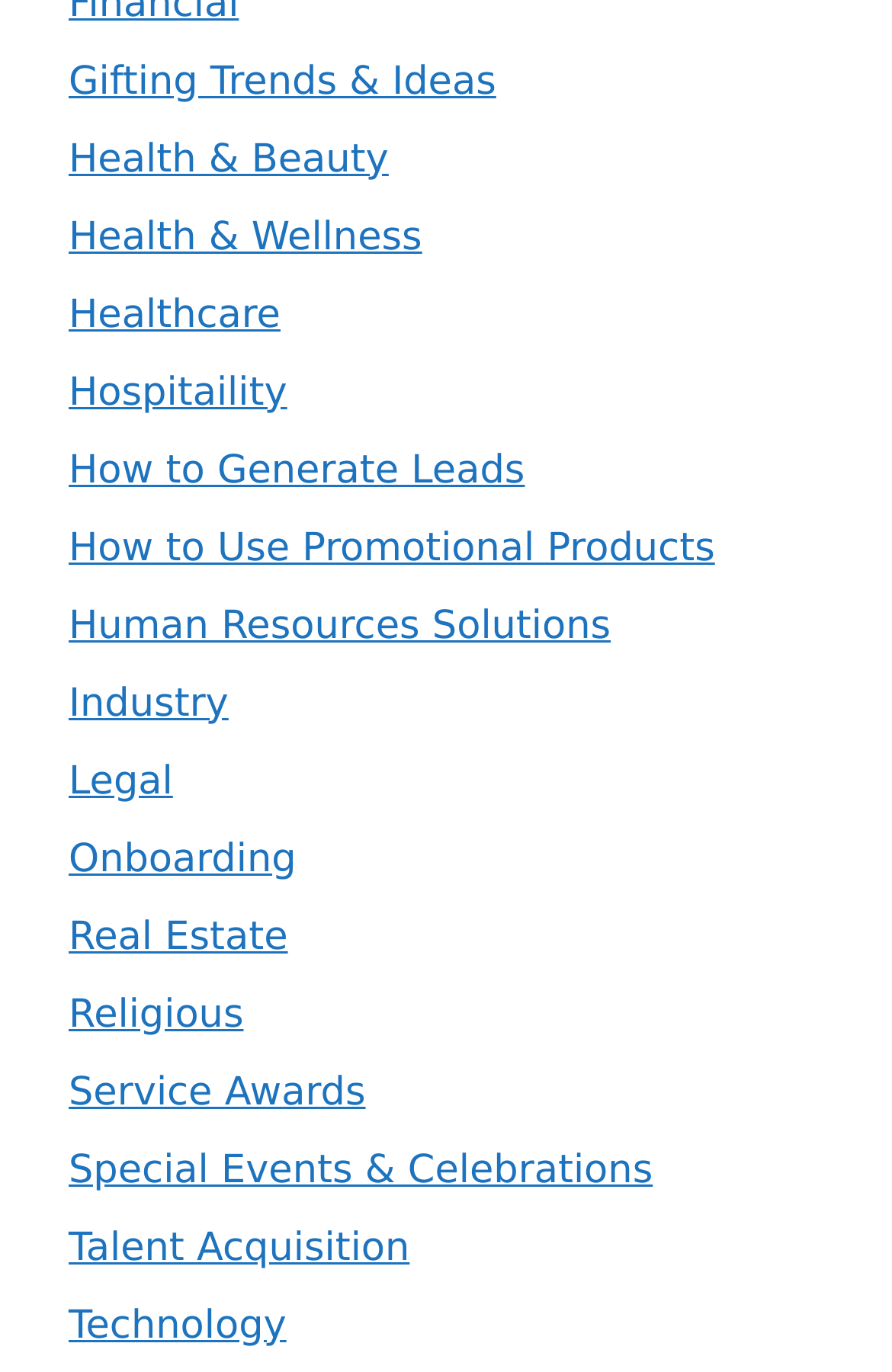Determine the bounding box coordinates of the UI element described below. Use the format (top-left x, top-left y, bottom-right x, bottom-right y) with floating point numbers between 0 and 1: Service Awards

[0.077, 0.779, 0.41, 0.813]